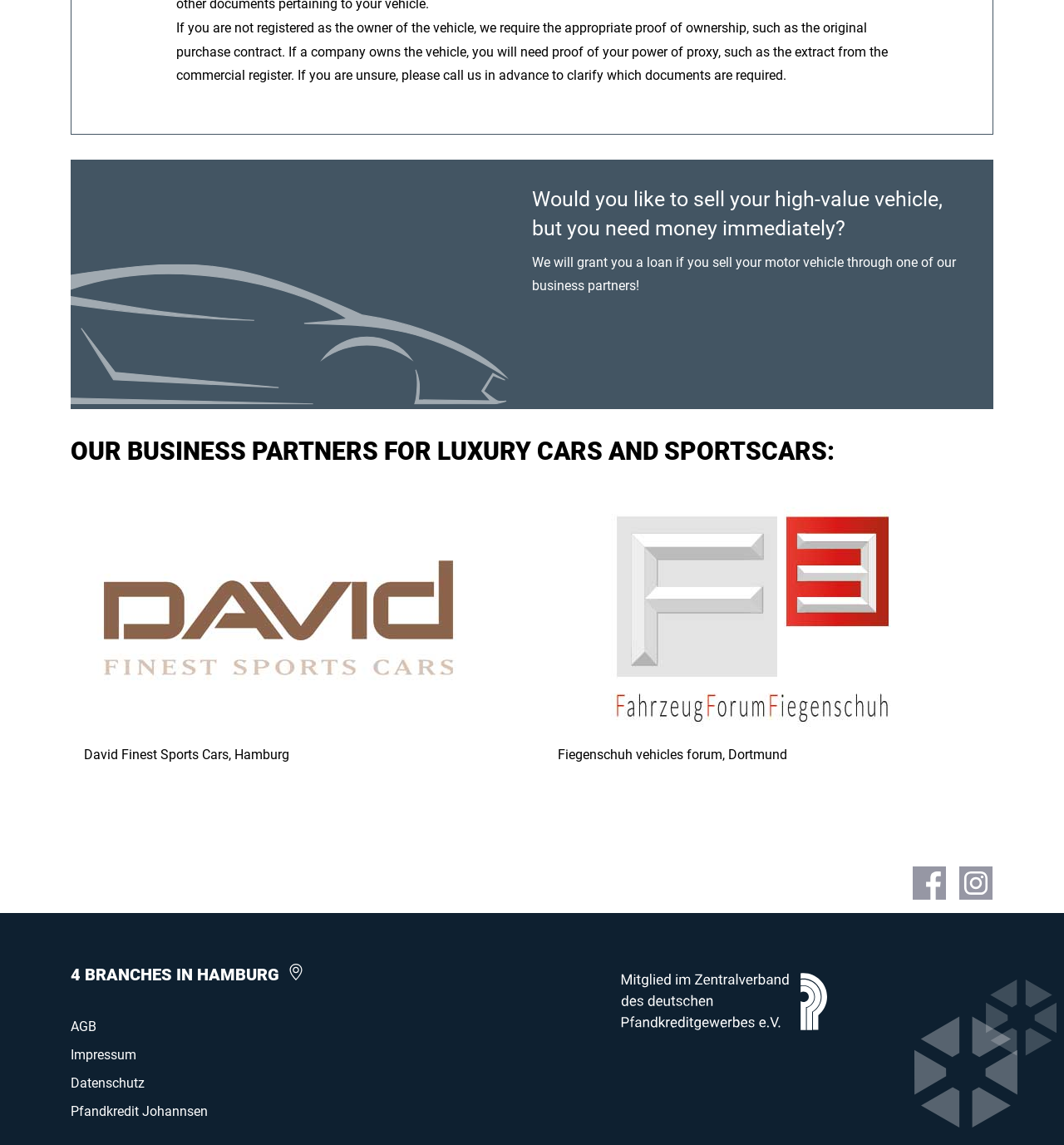What social media platforms are linked on the webpage?
Give a detailed and exhaustive answer to the question.

The webpage has links to Facebook and Instagram in the footer section, indicating that the company has a presence on these social media platforms.